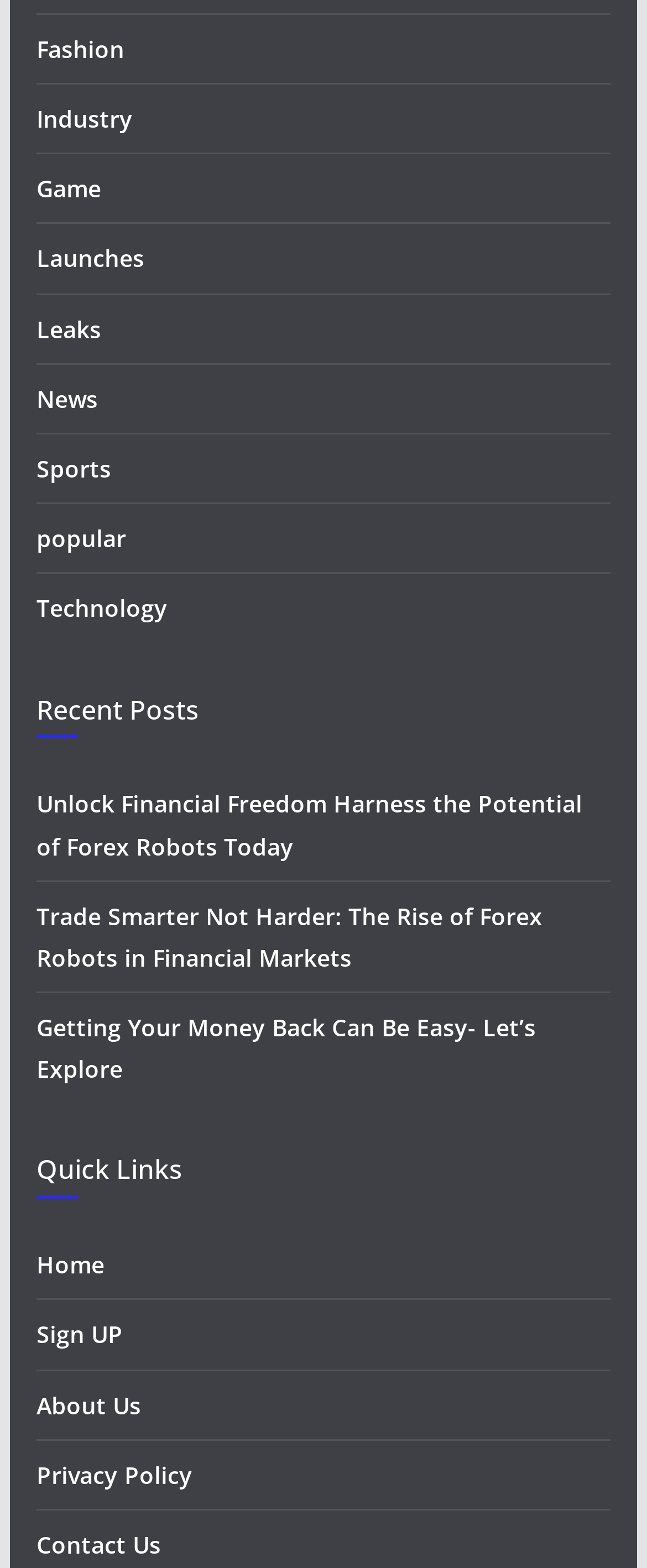Please determine the bounding box coordinates of the element to click in order to execute the following instruction: "Read Recent Posts". The coordinates should be four float numbers between 0 and 1, specified as [left, top, right, bottom].

[0.056, 0.442, 0.944, 0.47]